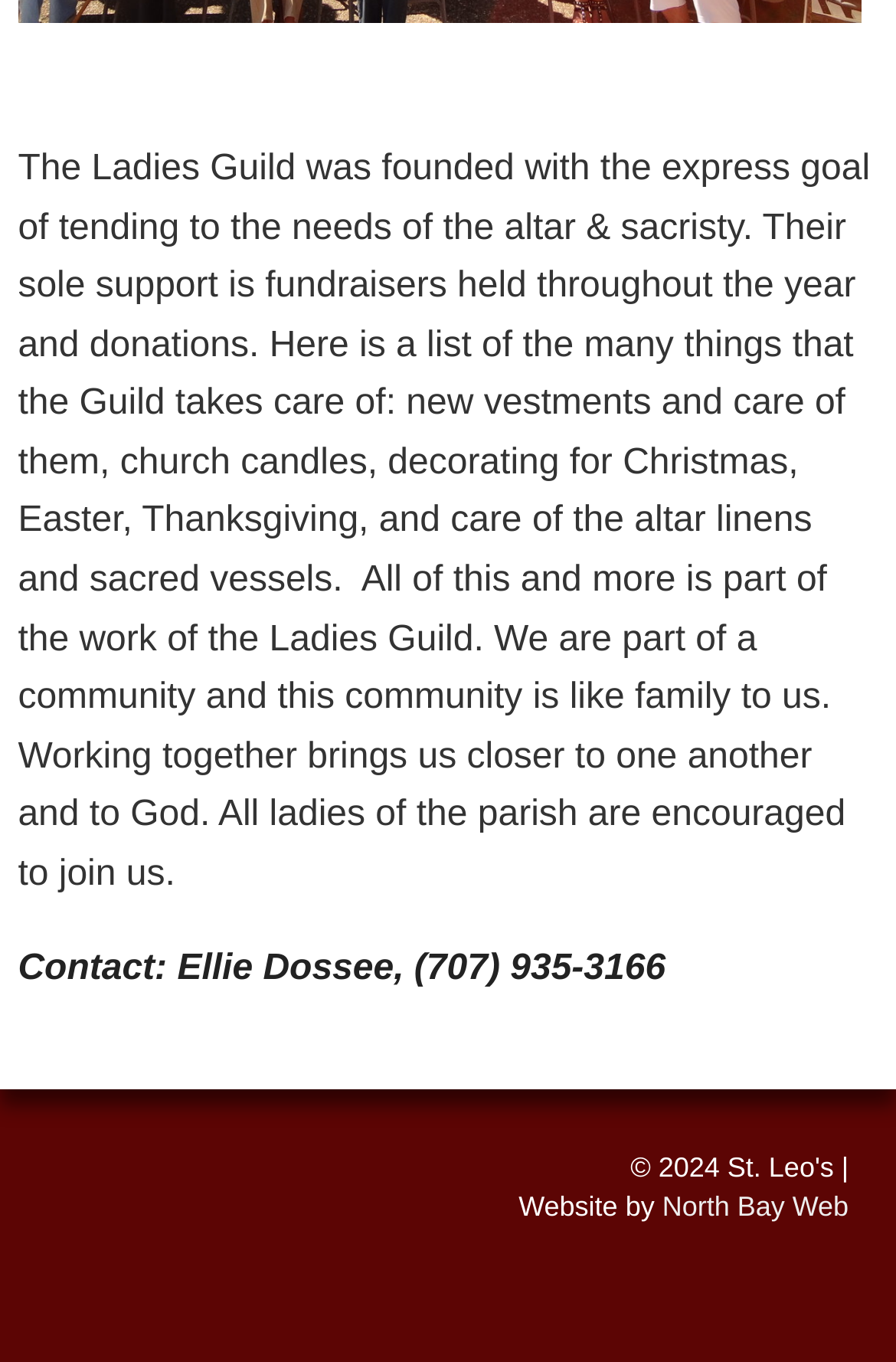Using the webpage screenshot and the element description North Bay Web, determine the bounding box coordinates. Specify the coordinates in the format (top-left x, top-left y, bottom-right x, bottom-right y) with values ranging from 0 to 1.

[0.739, 0.874, 0.947, 0.898]